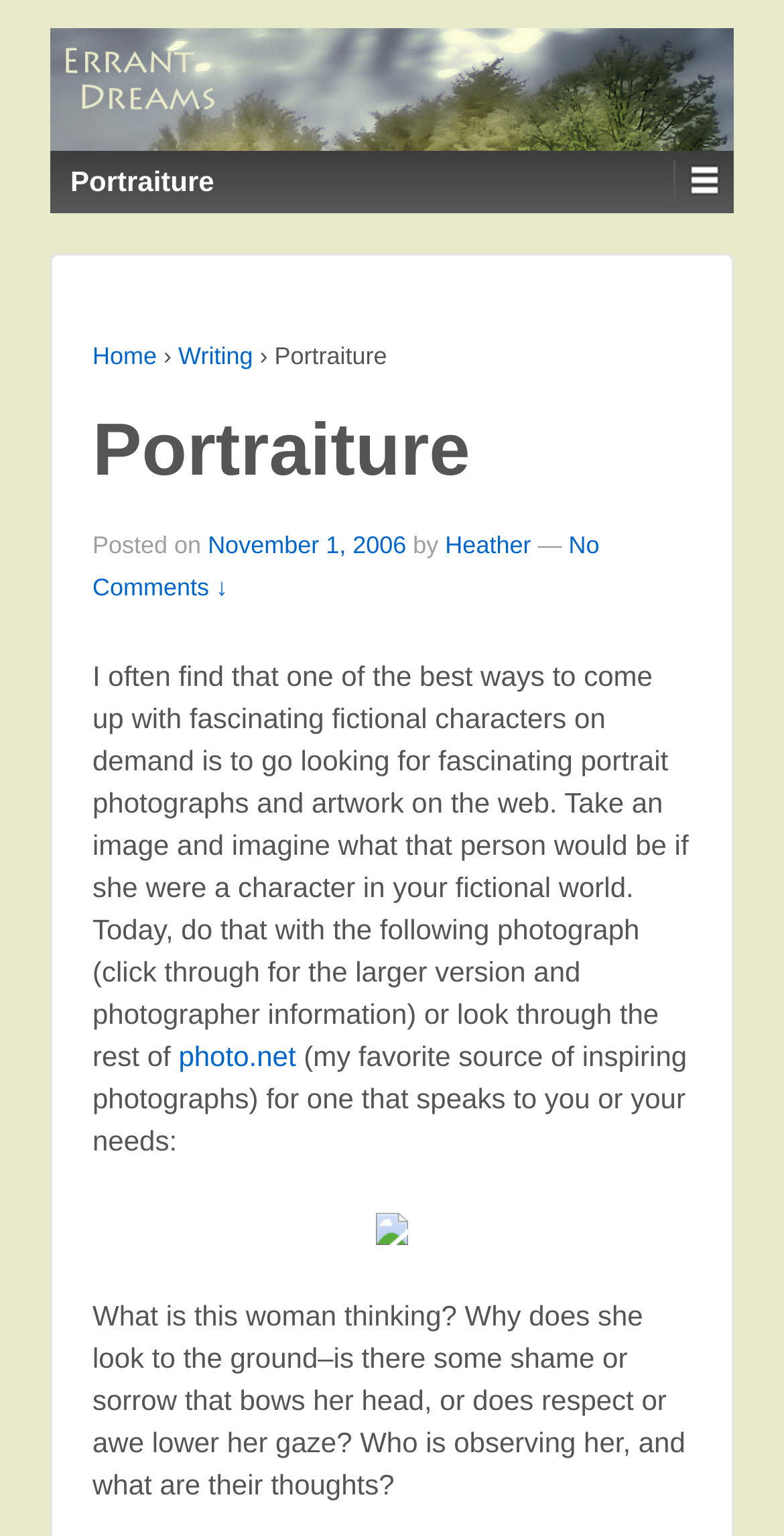Provide the bounding box coordinates of the UI element this sentence describes: "No Comments ↓".

[0.118, 0.346, 0.765, 0.392]